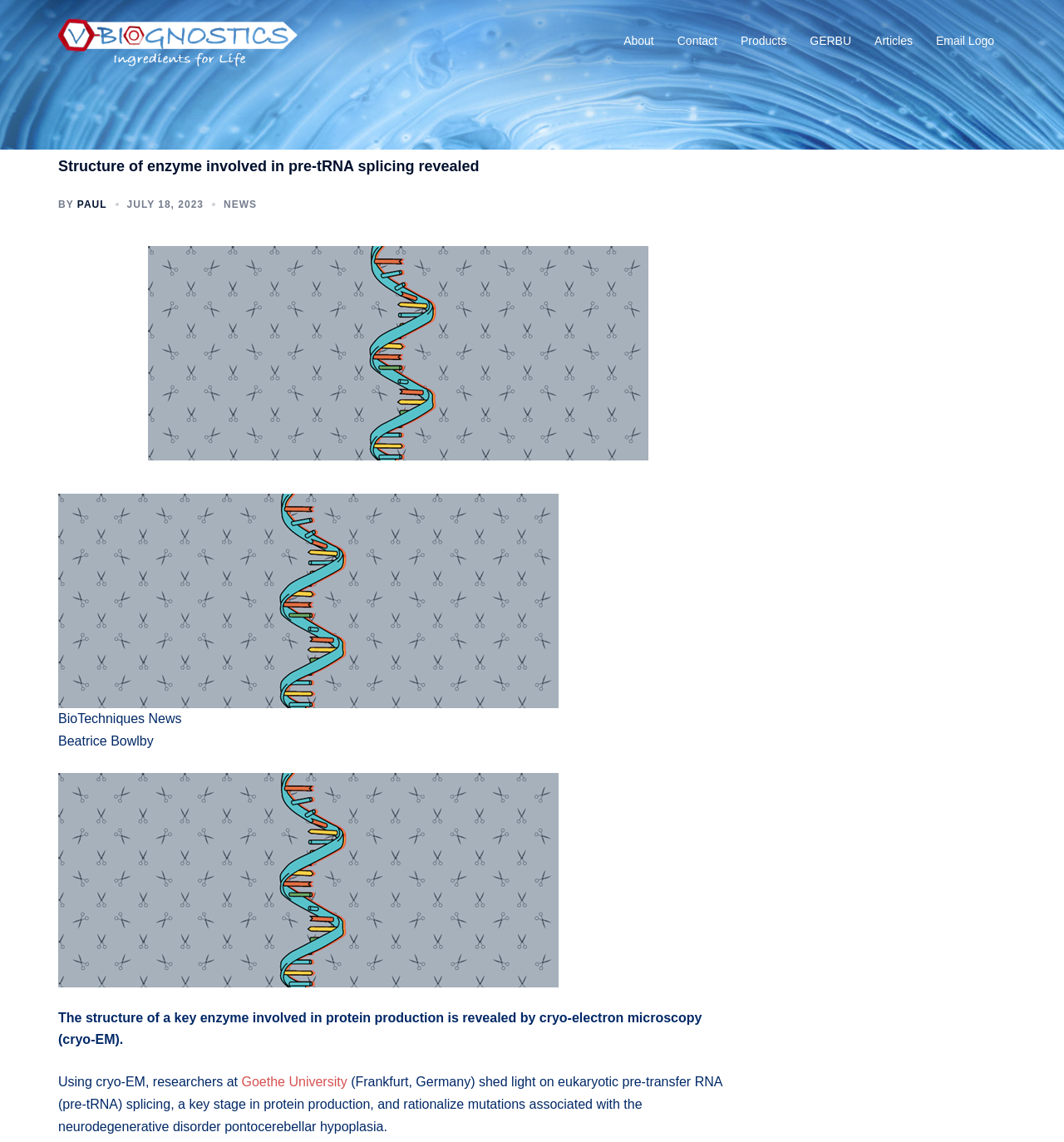Can you locate the main headline on this webpage and provide its text content?

Structure of enzyme involved in pre-tRNA splicing revealed